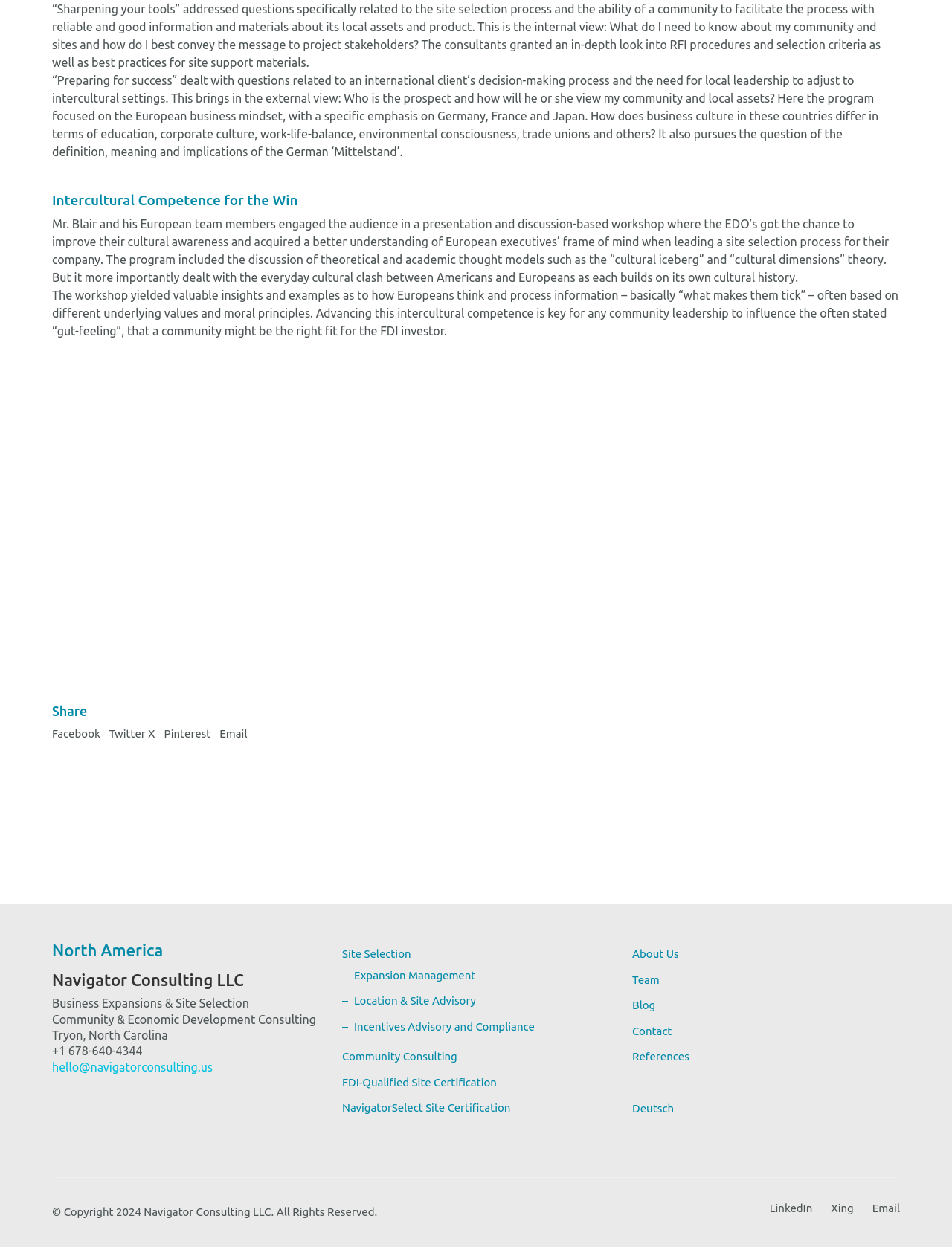Please examine the image and provide a detailed answer to the question: What is the purpose of the 'Preparing for success' program?

The purpose of the 'Preparing for success' program is to understand the European business mindset, which is evident from the text '“Preparing for success” dealt with questions related to an international client’s decision-making process and the need for local leadership to adjust to intercultural settings.'